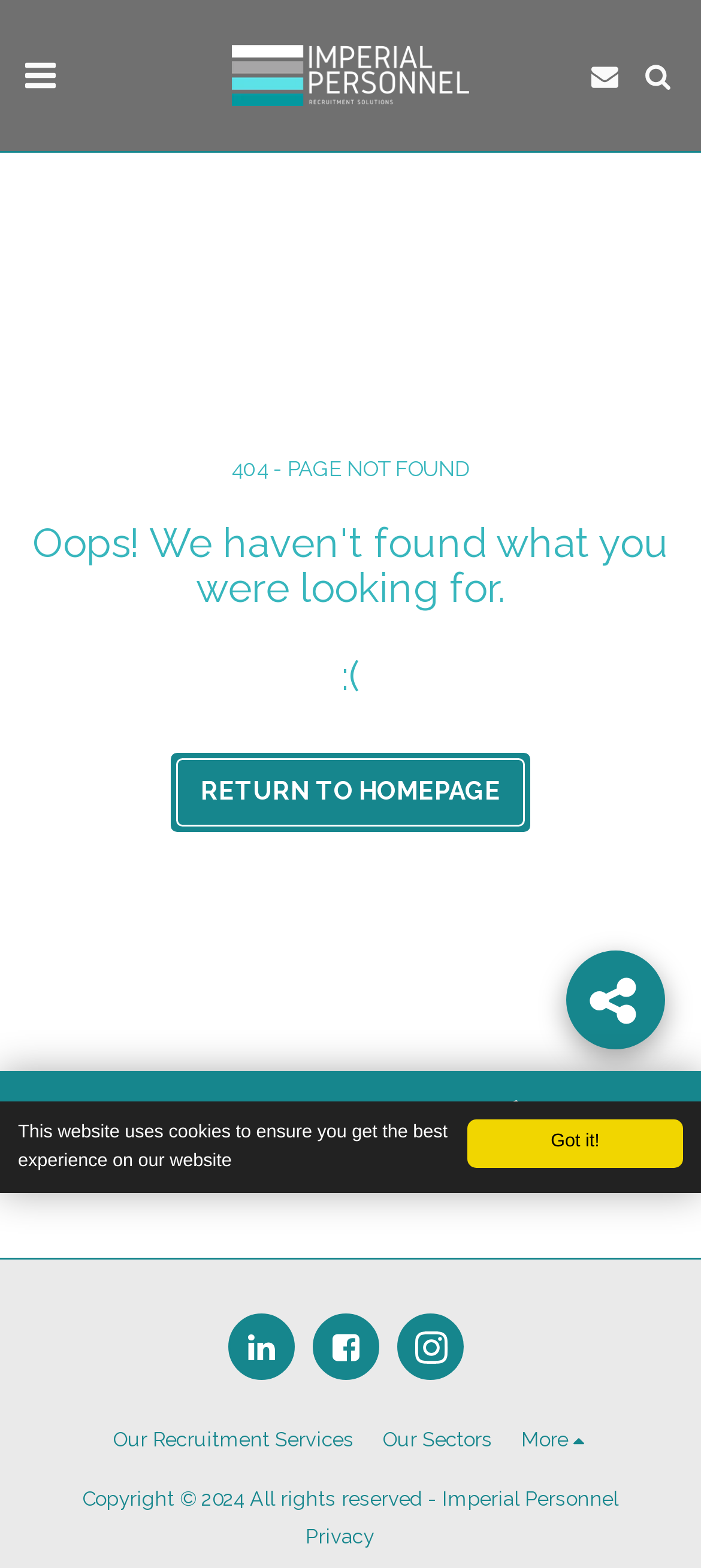Identify the bounding box coordinates for the UI element described as follows: alt="site123-image-icon system-svg-icons brand-1 instagram". Use the format (top-left x, top-left y, bottom-right x, bottom-right y) and ensure all values are floating point numbers between 0 and 1.

[0.567, 0.838, 0.662, 0.88]